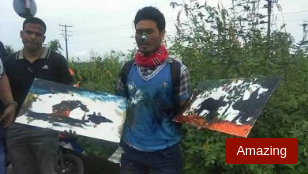What is the dominant color of the surroundings?
Look at the image and respond with a one-word or short phrase answer.

Green